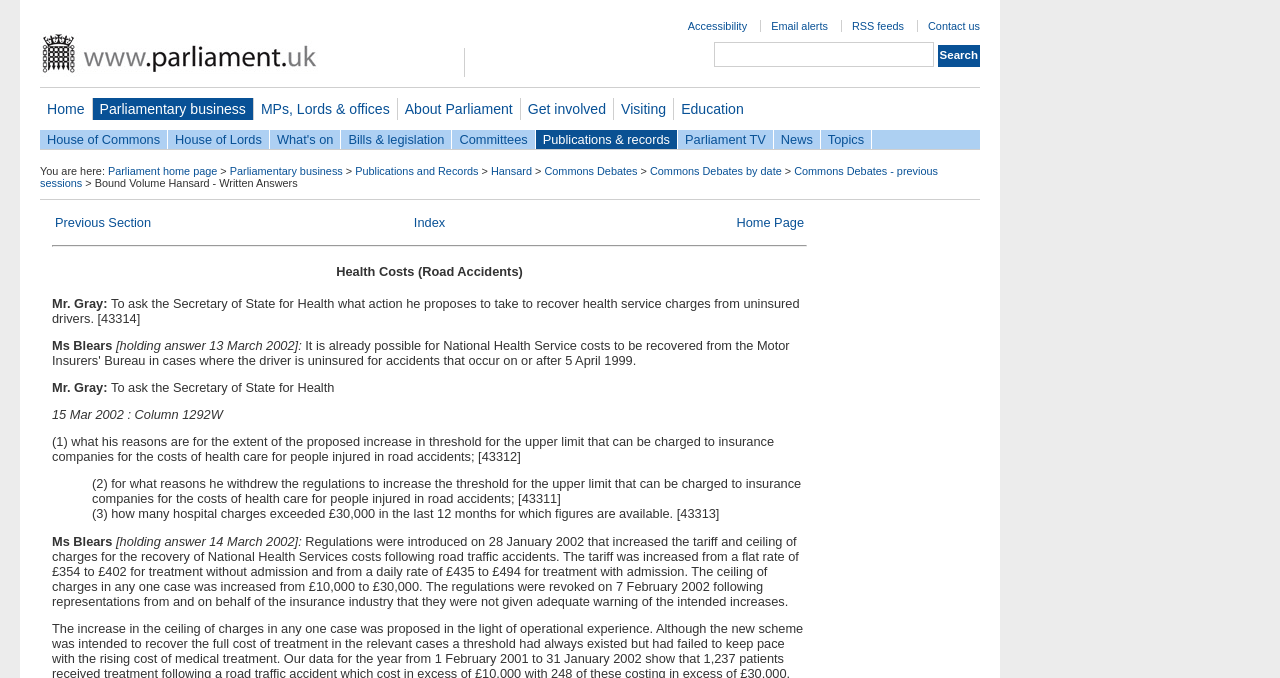Construct a thorough caption encompassing all aspects of the webpage.

The webpage is about the House of Commons Hansard Written Answers for March 15, 2002 (part 11). At the top, there are several links to accessibility features, email alerts, RSS feeds, and contact information. Below that, there is a search bar with a button and a link to the home page. 

On the left side, there is a navigation menu with links to various sections of the Parliament website, including Parliamentary business, MPs, Lords & offices, About Parliament, Get involved, Visiting, Education, and more. 

In the main content area, there is a breadcrumb trail showing the current location within the website. Below that, there is a table with three cells containing links to the previous section, index, and home page. 

The main content of the page is a series of written answers to questions posed to the Secretary of State for Health. Each answer is formatted with the questioner's name, the question, and the response. The questions and answers are related to health costs and road accidents, including the recovery of health service charges from uninsured drivers and the proposed increase in the threshold for the upper limit that can be charged to insurance companies.